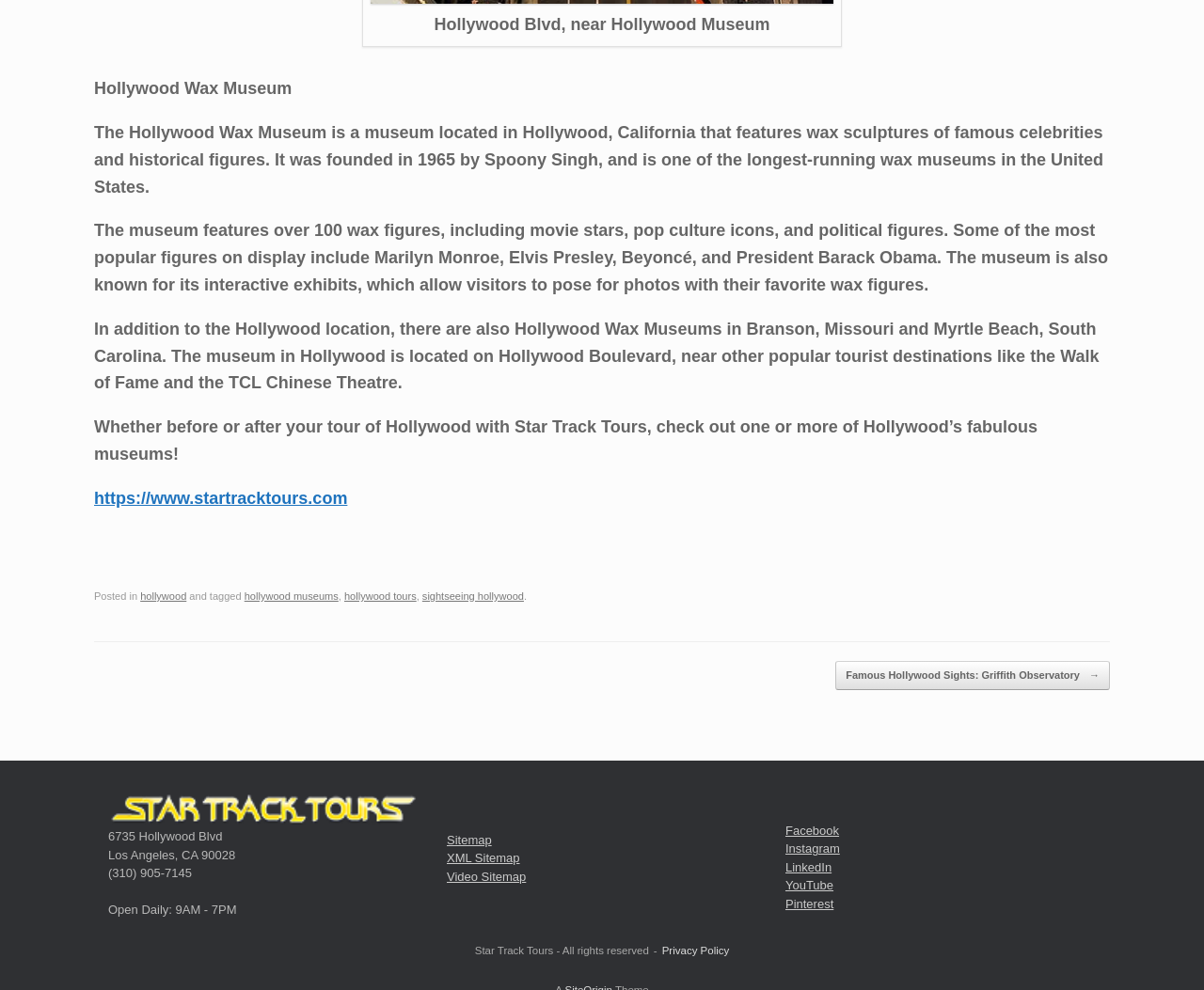Locate the bounding box coordinates of the element to click to perform the following action: 'View the Sitemap'. The coordinates should be given as four float values between 0 and 1, in the form of [left, top, right, bottom].

[0.371, 0.841, 0.408, 0.856]